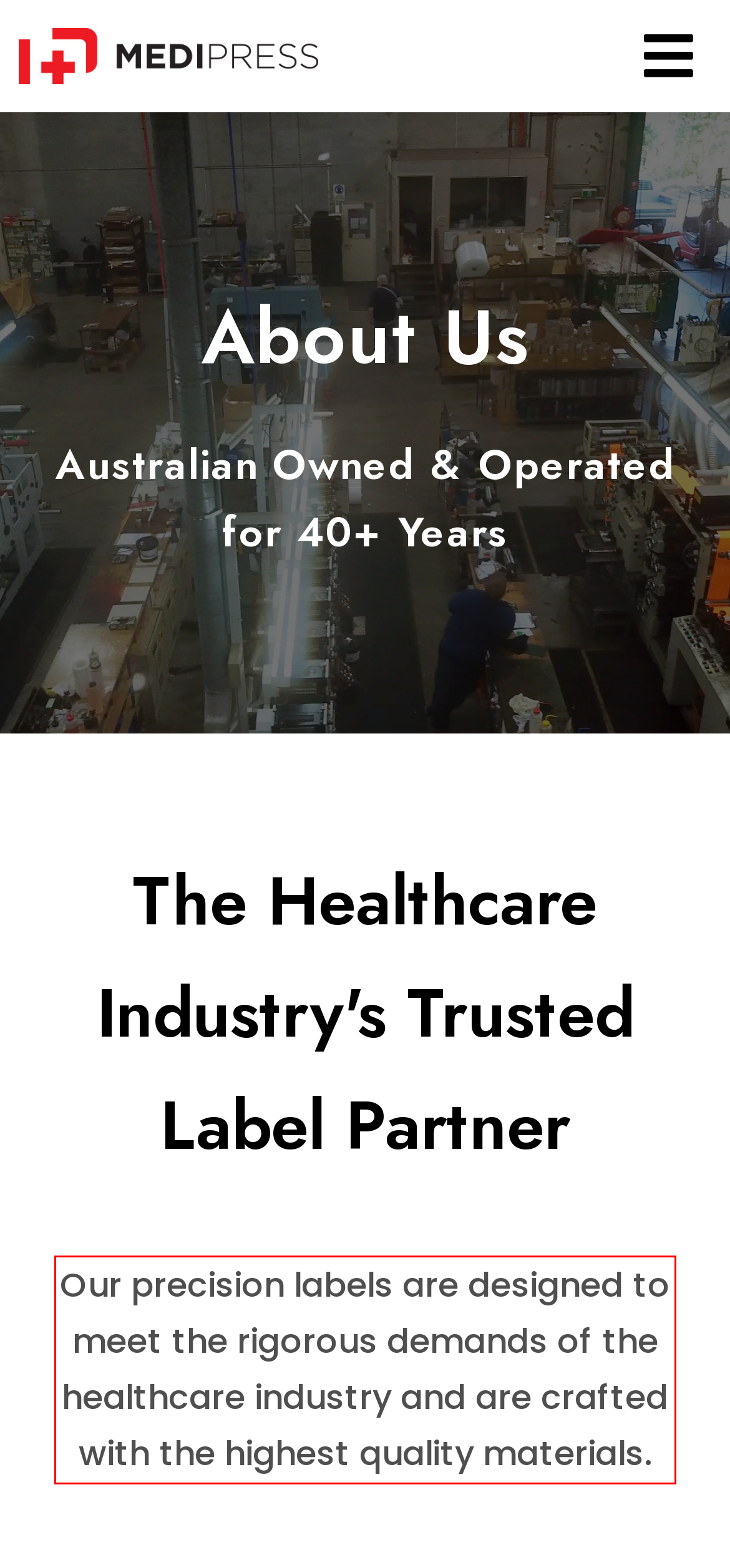You are provided with a screenshot of a webpage that includes a red bounding box. Extract and generate the text content found within the red bounding box.

Our precision labels are designed to meet the rigorous demands of the healthcare industry and are crafted with the highest quality materials.